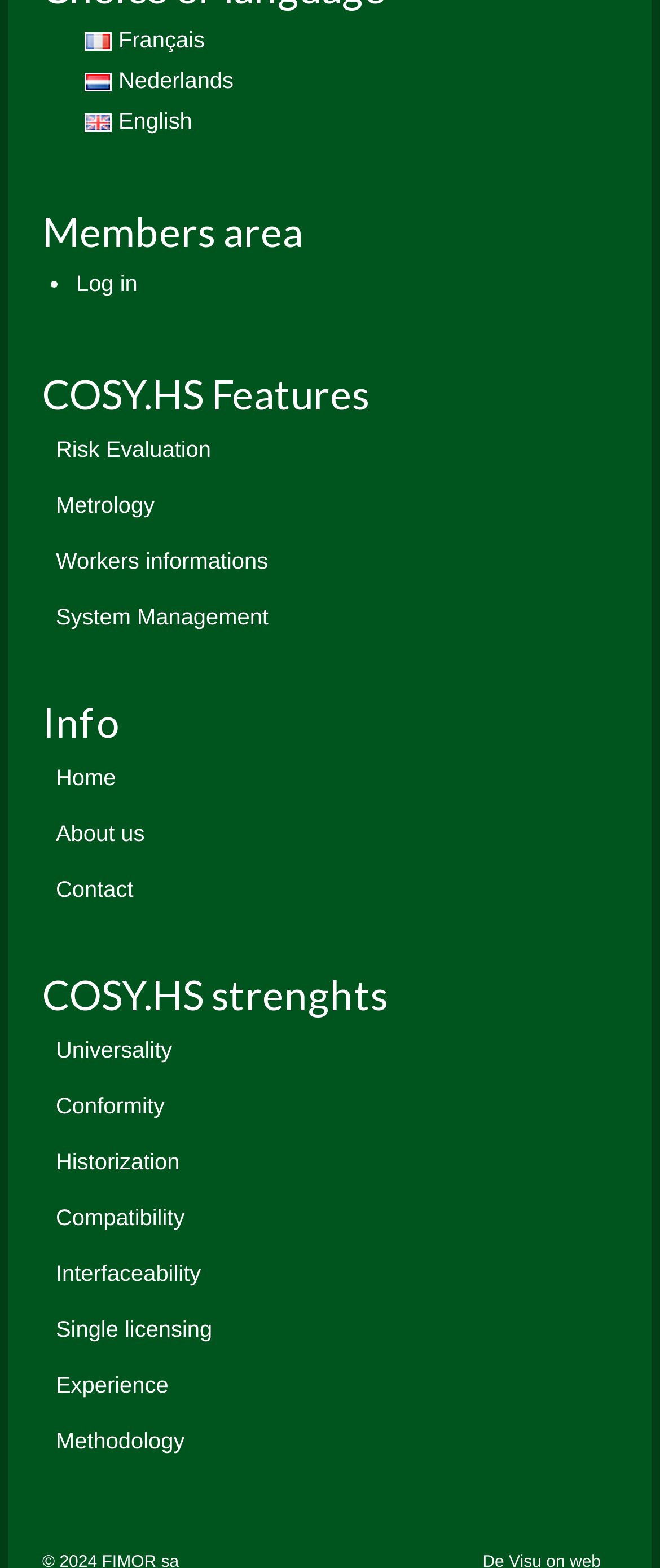Provide the bounding box coordinates of the section that needs to be clicked to accomplish the following instruction: "Contact us."

None